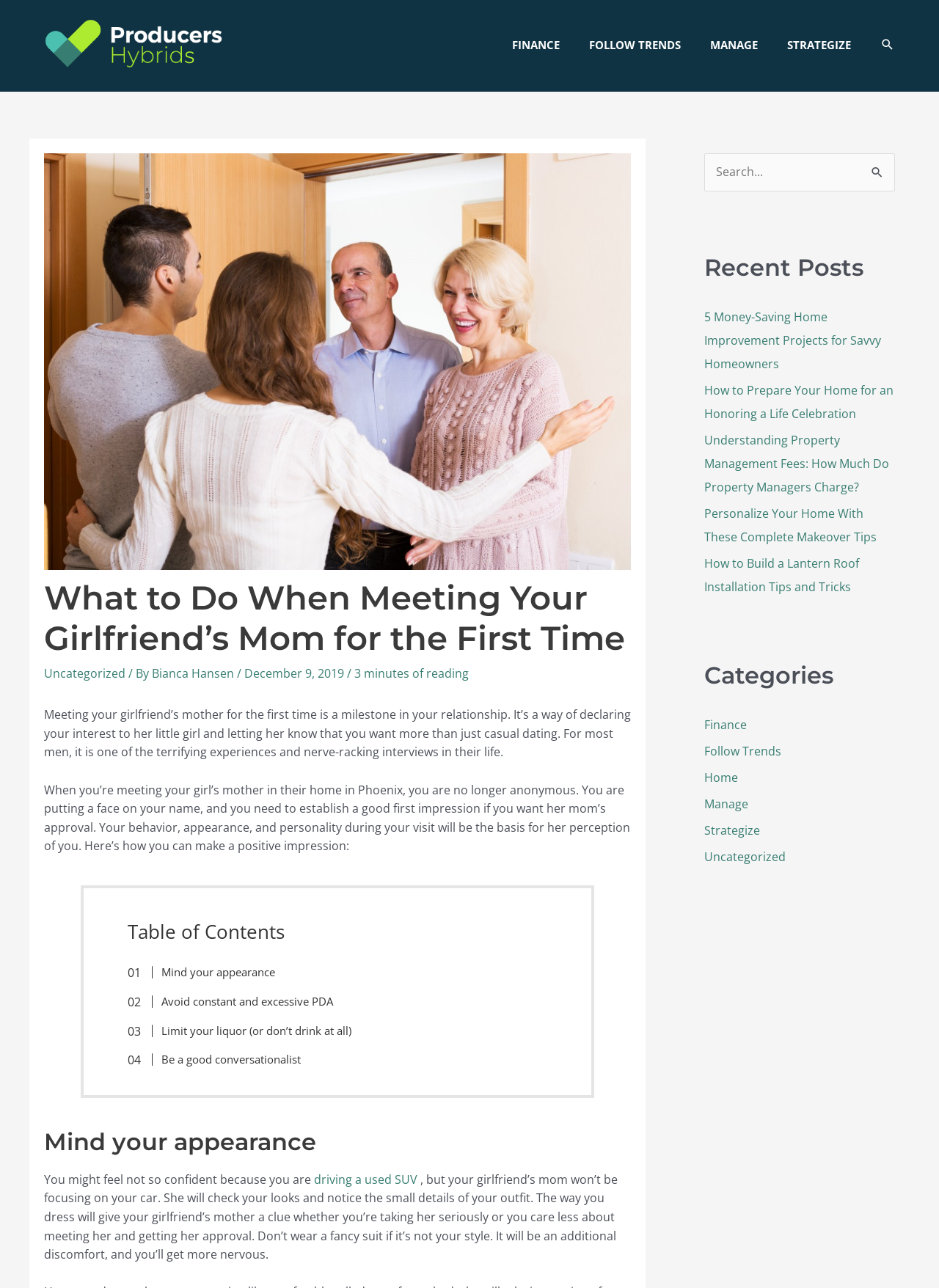What is the topic of the article?
Using the information from the image, provide a comprehensive answer to the question.

The topic of the article can be inferred from the heading 'What to Do When Meeting Your Girlfriend’s Mom for the First Time' and the content of the article, which provides tips and advice on how to make a good impression when meeting one's girlfriend's mother for the first time.